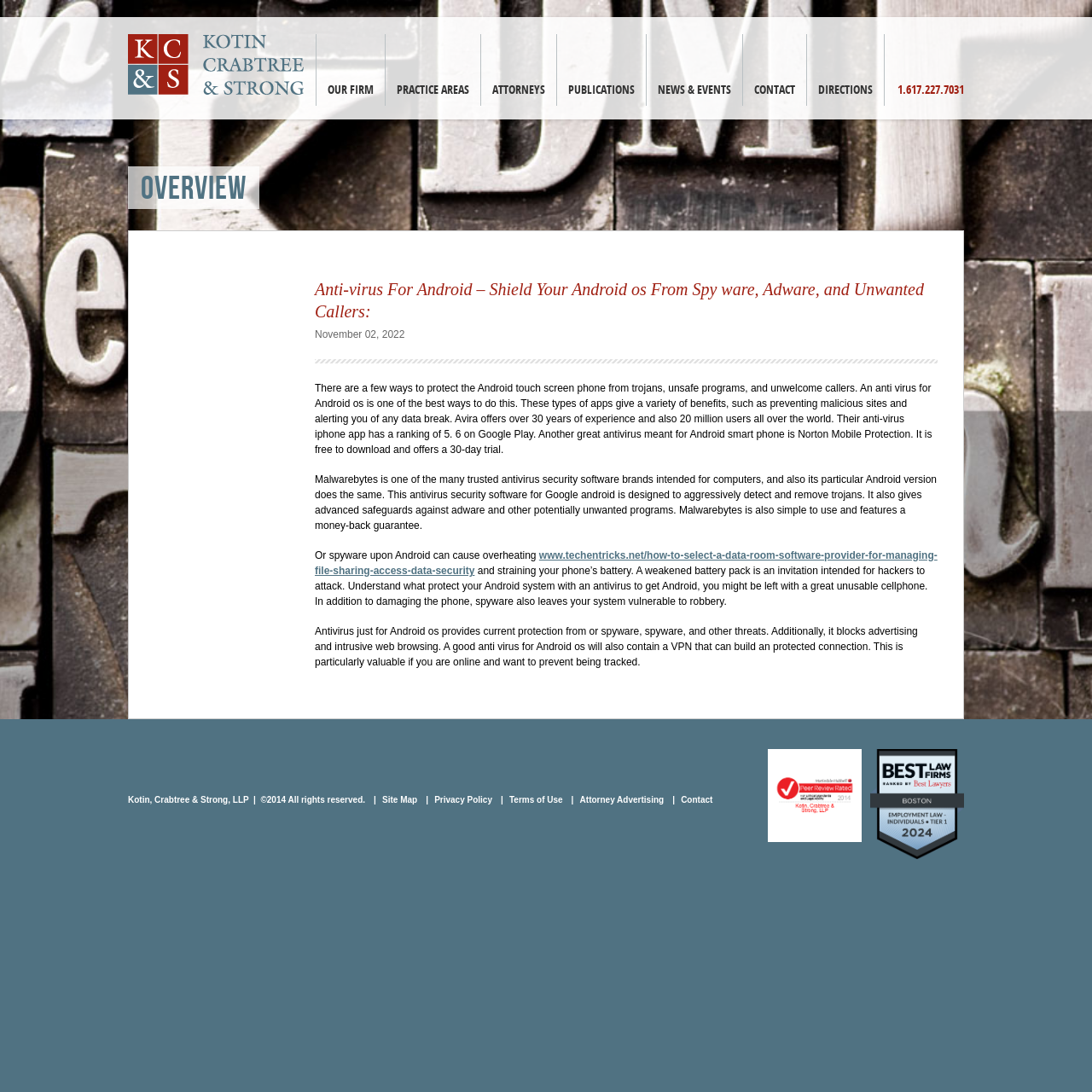Can you specify the bounding box coordinates of the area that needs to be clicked to fulfill the following instruction: "Call the phone number"?

[0.822, 0.077, 0.883, 0.089]